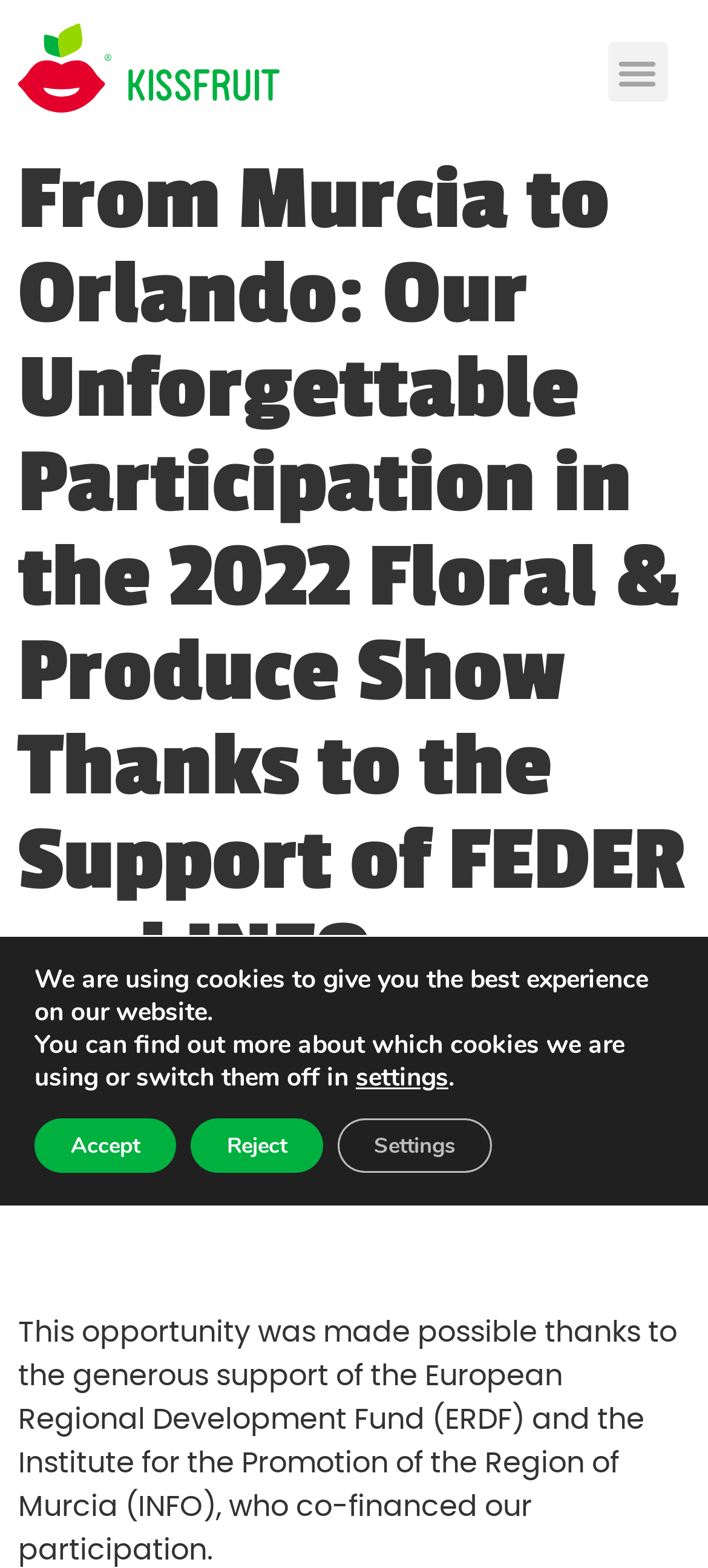What is the event mentioned in the webpage?
Analyze the image and provide a thorough answer to the question.

The webpage mentions an event, which is the 2022 Floral & Produce Show, where the company participated with the support of FEDER and INFO.